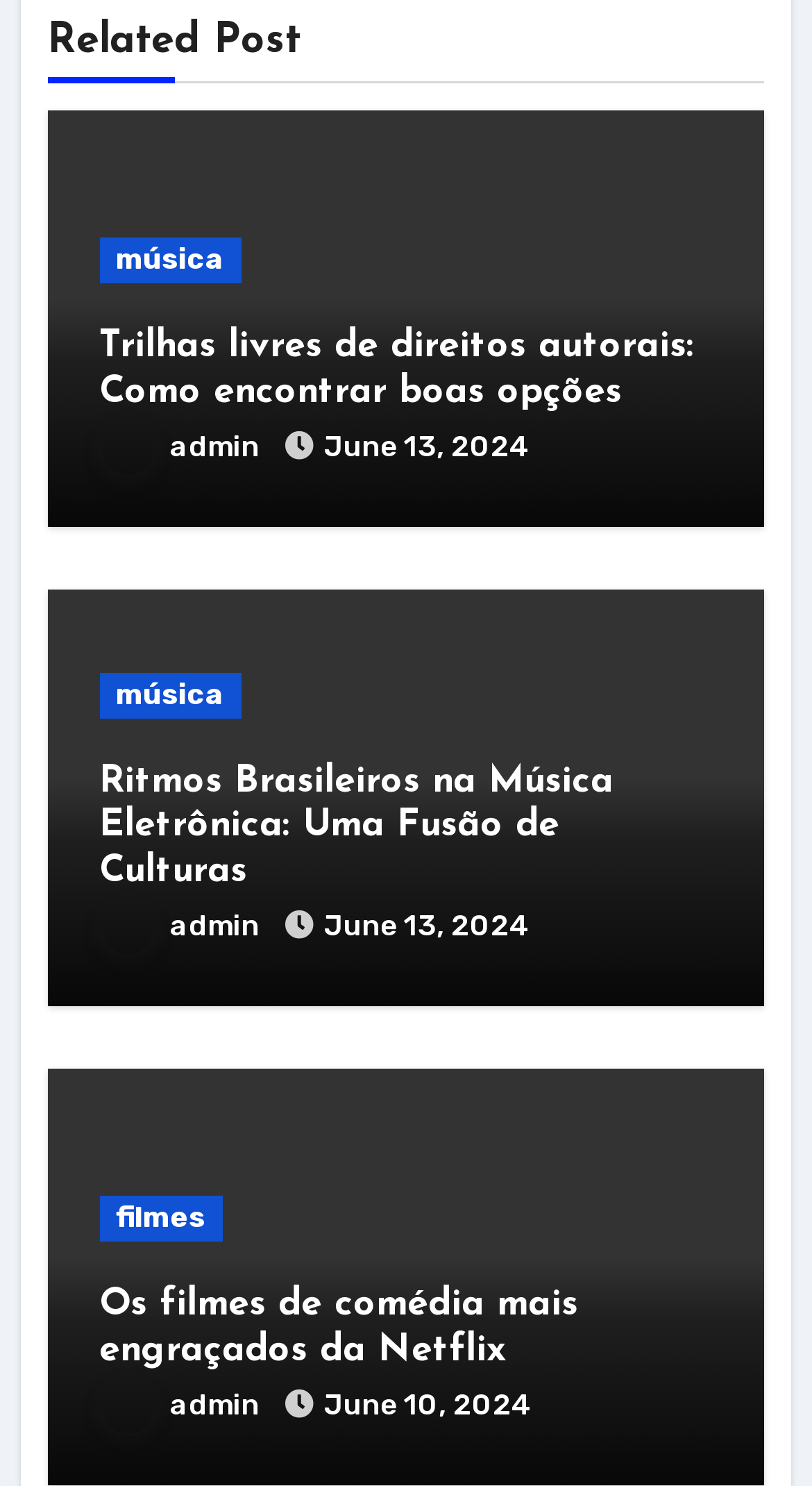Locate the bounding box coordinates of the clickable part needed for the task: "View the post dated 'June 13, 2024'".

[0.399, 0.288, 0.653, 0.312]